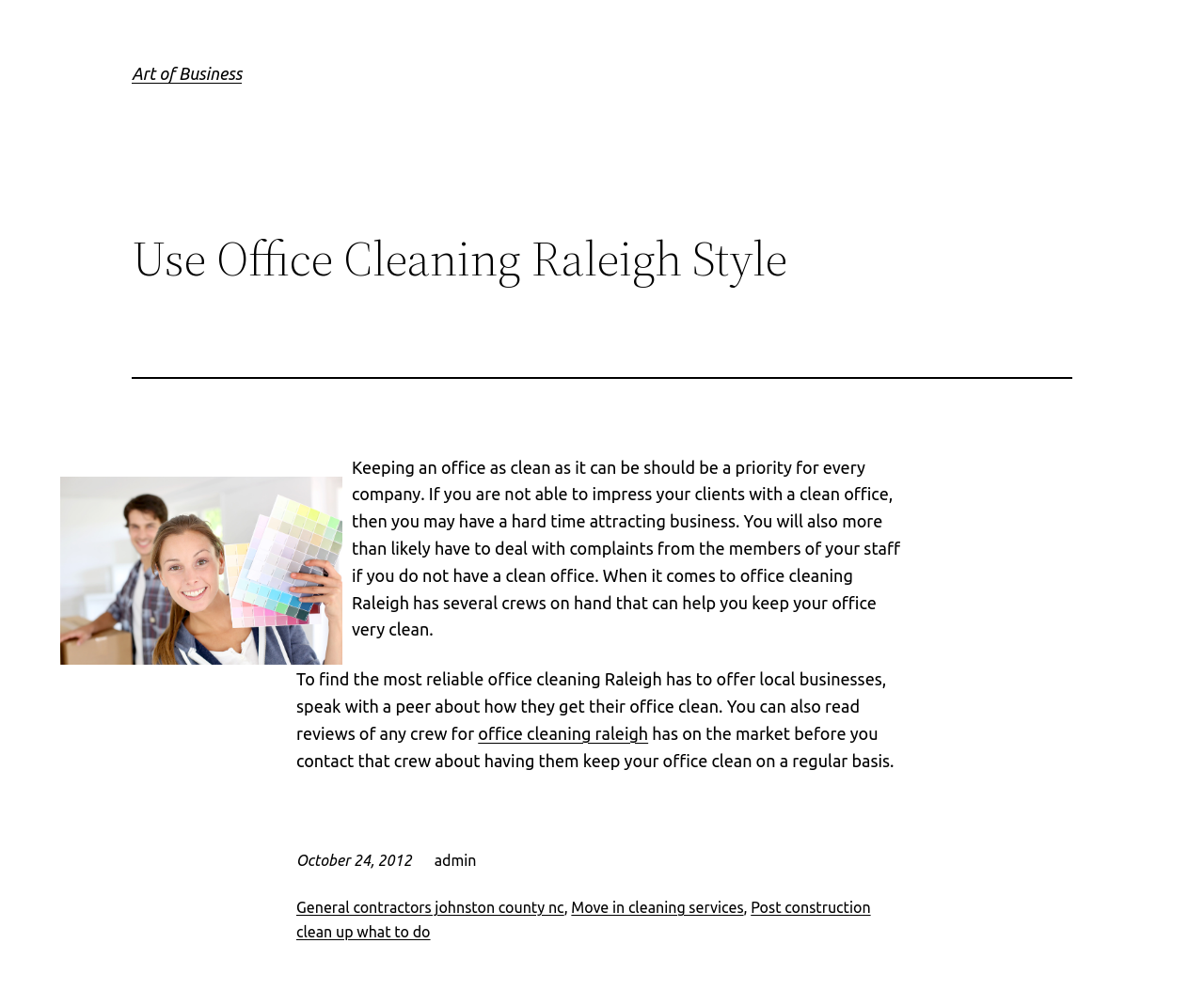Carefully observe the image and respond to the question with a detailed answer:
When was the webpage last updated?

The webpage displays a timestamp of October 24, 2012, which suggests that the webpage was last updated on this date.